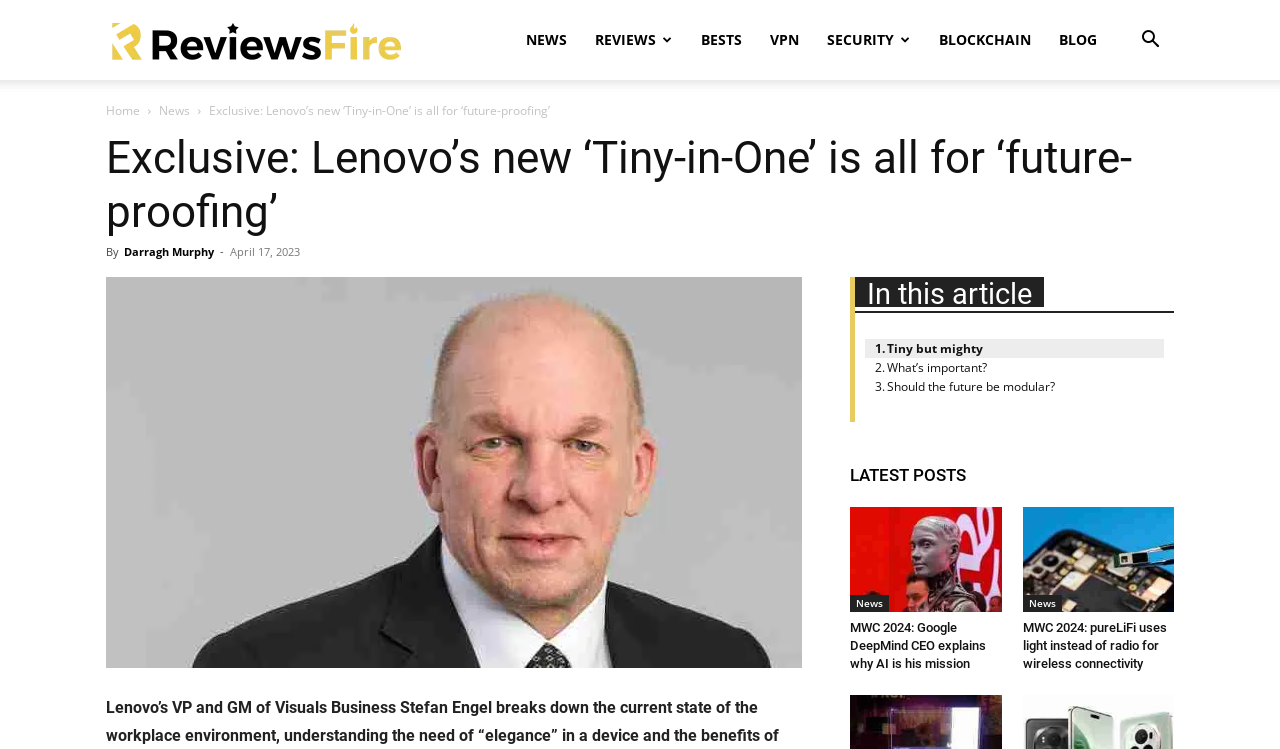Please specify the bounding box coordinates of the area that should be clicked to accomplish the following instruction: "Check the latest post about MWC 2024 AI bot". The coordinates should consist of four float numbers between 0 and 1, i.e., [left, top, right, bottom].

[0.664, 0.677, 0.782, 0.816]